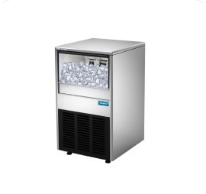Generate a comprehensive description of the image.

The image showcases a stainless steel ice maker, designed for efficiency and functionality in producing clear, solid ice cubes. The appliance features a compact, rectangular body with a transparent front panel that allows for easy viewing of the ice supply. It is equipped with two dispensing nozzles at the top, enhancing accessibility for users seeking quick ice retrieval. The base of the unit displays a vented section, ensuring proper airflow for optimal performance. This ice maker is a valuable addition for both residential and commercial settings, providing a reliable source of ice for drinks, food preservation, and more.